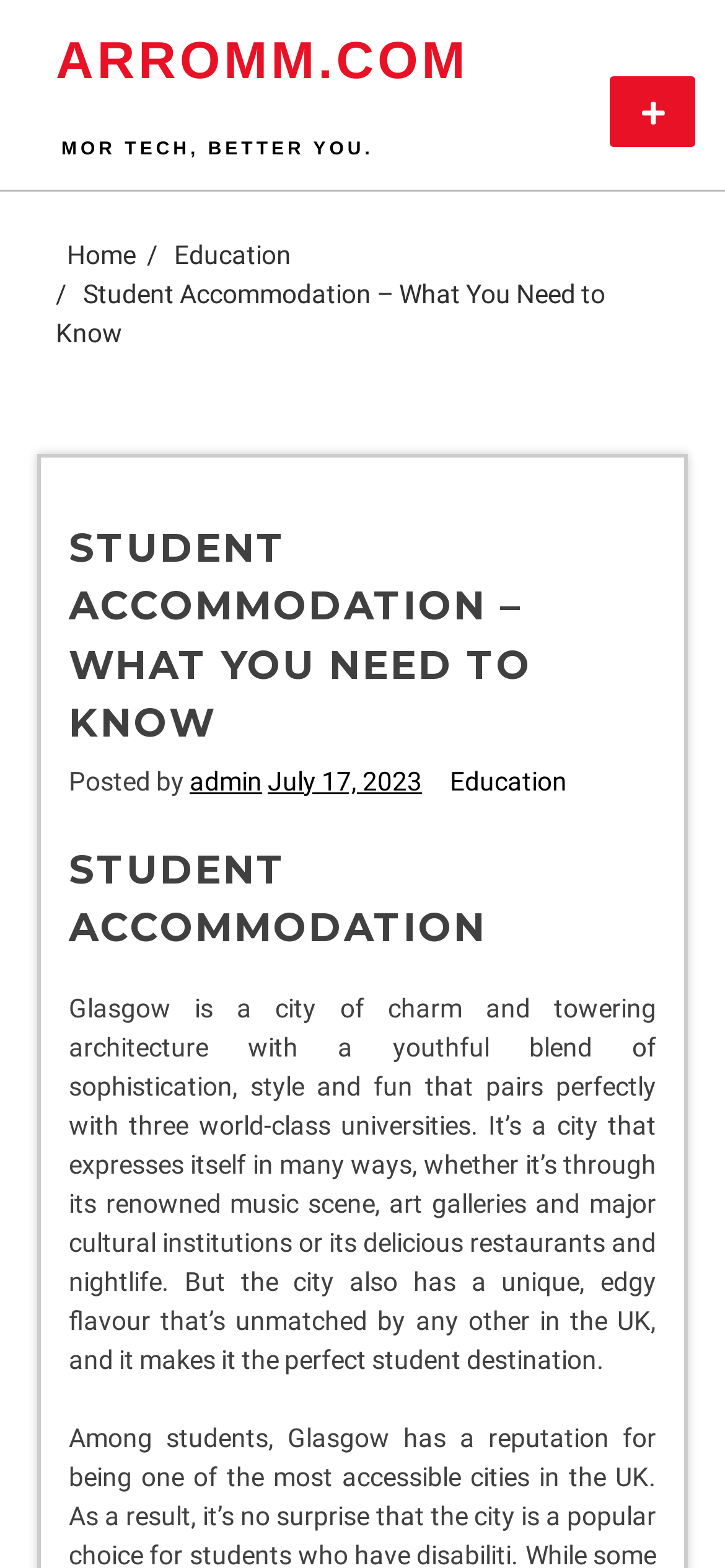Determine the bounding box coordinates for the HTML element mentioned in the following description: "Home". The coordinates should be a list of four floats ranging from 0 to 1, represented as [left, top, right, bottom].

[0.077, 0.153, 0.203, 0.172]